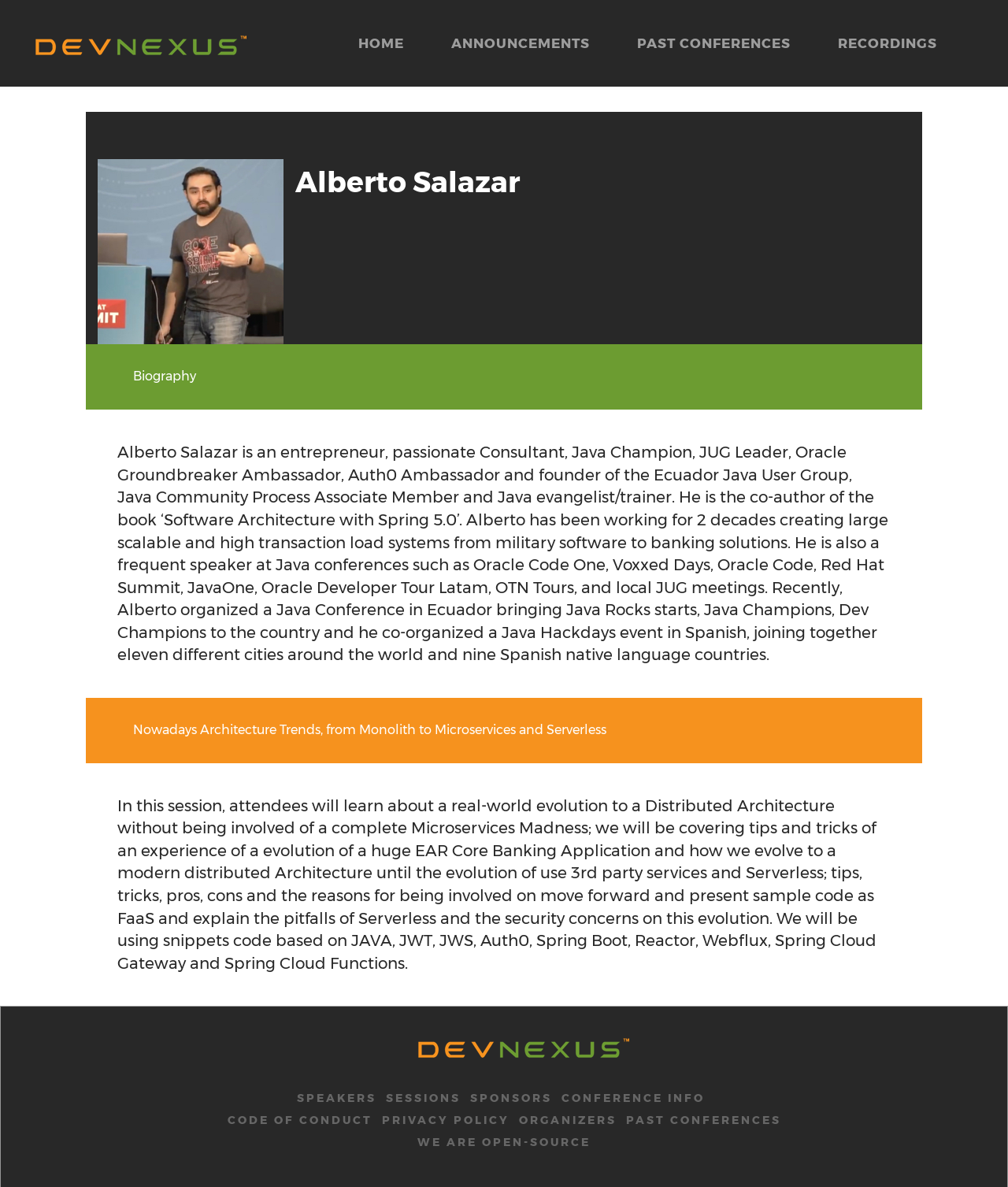Please find the bounding box for the following UI element description. Provide the coordinates in (top-left x, top-left y, bottom-right x, bottom-right y) format, with values between 0 and 1: organizers

[0.514, 0.938, 0.611, 0.95]